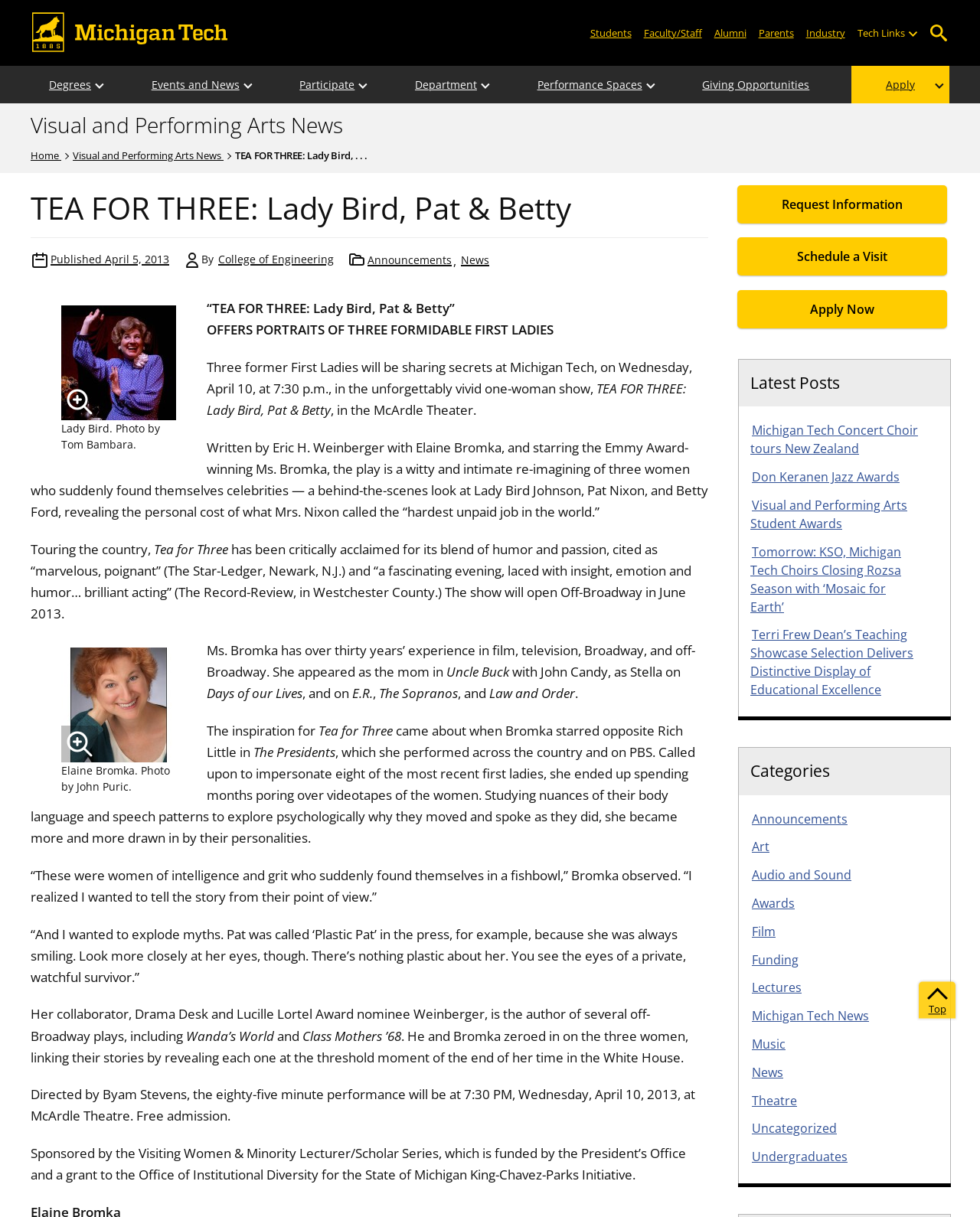Identify the text that serves as the heading for the webpage and generate it.

TEA FOR THREE: Lady Bird, Pat & Betty